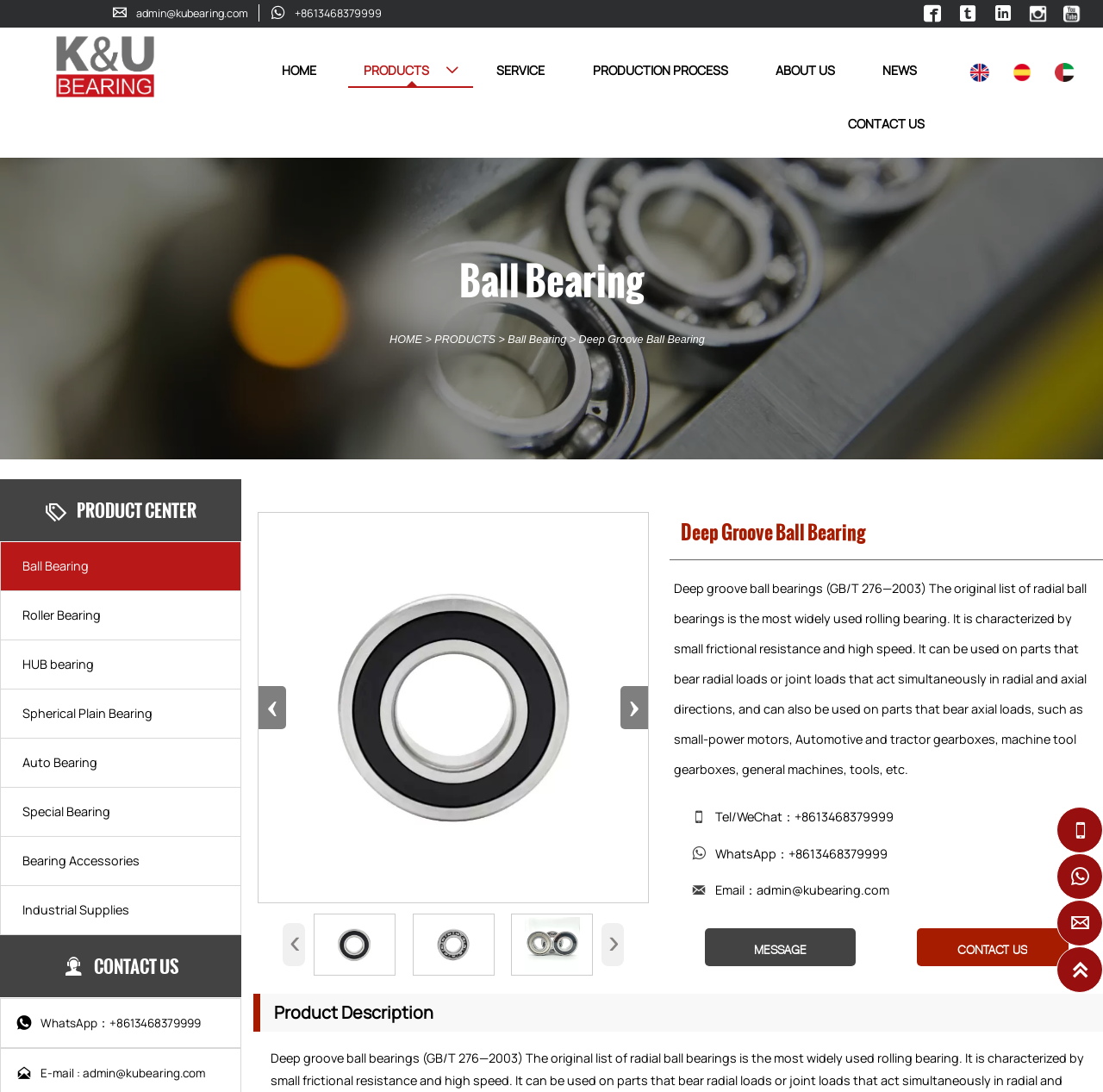Based on the image, please respond to the question with as much detail as possible:
What is the name of the company?

I found the company name by looking at the top of the page, where it is listed as the title of the webpage.